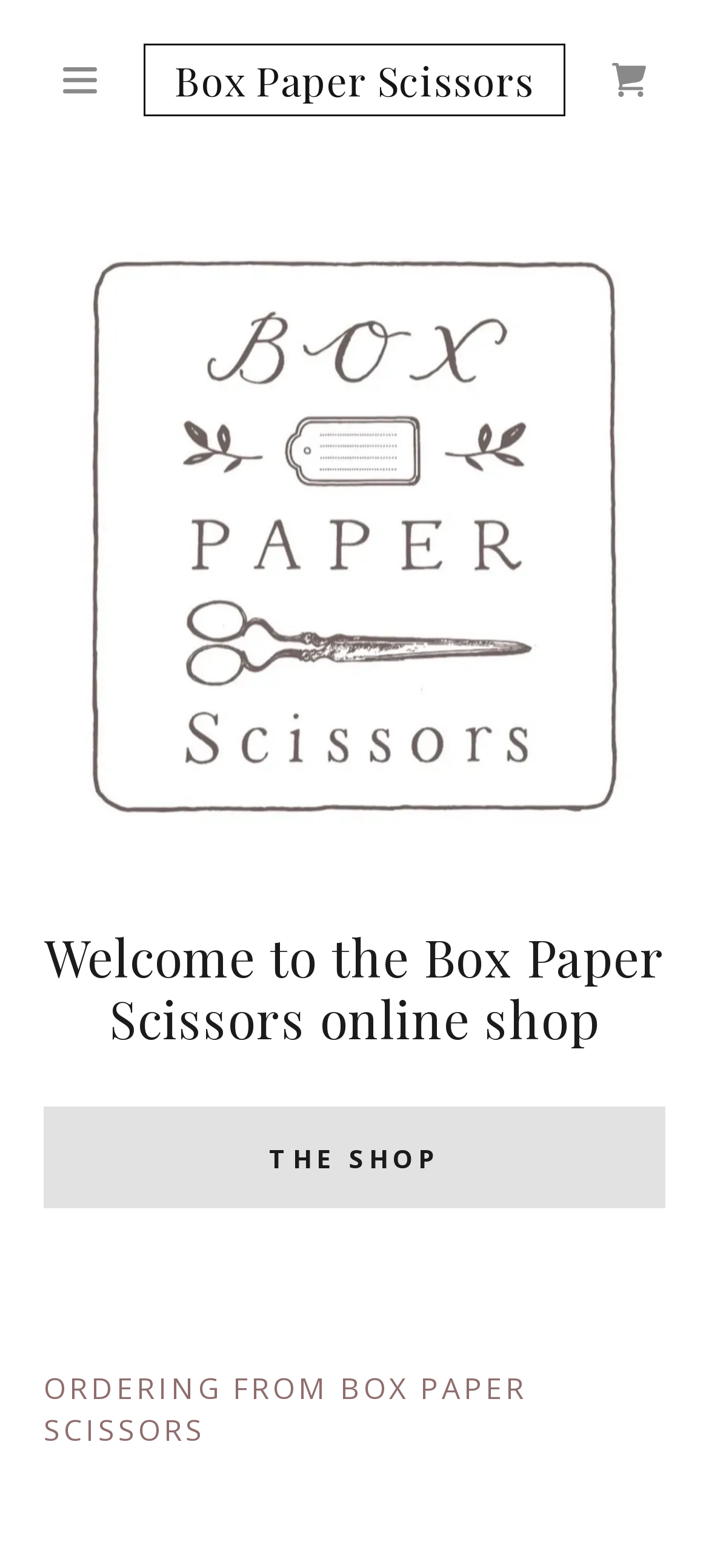Determine the title of the webpage and give its text content.

Welcome to the Box Paper Scissors online shop